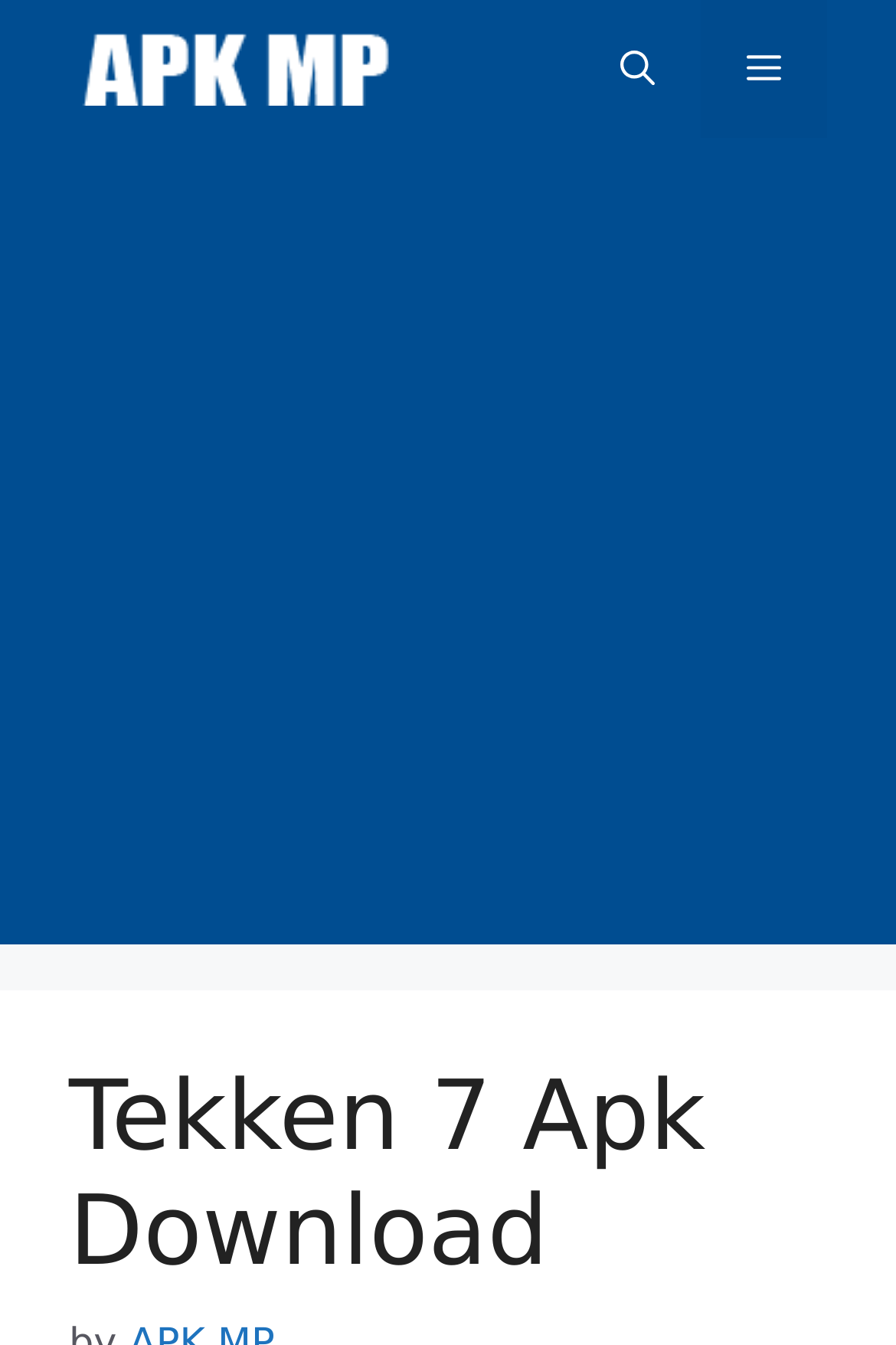What is located at the top left of the webpage?
Provide a detailed and well-explained answer to the question.

By examining the bounding box coordinates, I determined that the element with the description 'Site' is located at the top left of the webpage, with coordinates [0.0, 0.0, 1.0, 0.701]. This suggests that it is a banner or a logo for the website.